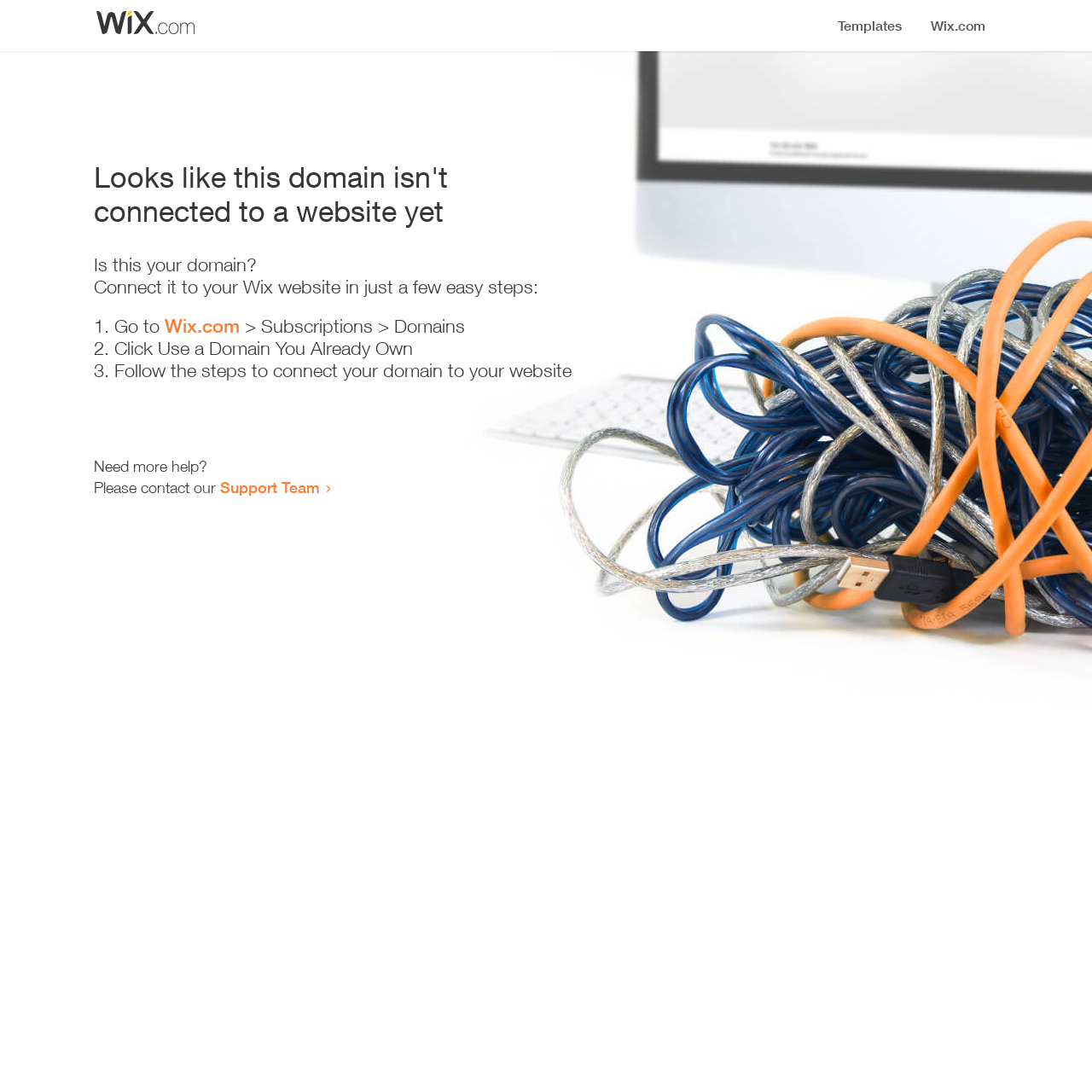Provide the bounding box coordinates of the UI element that matches the description: "Support Team".

[0.202, 0.438, 0.293, 0.455]